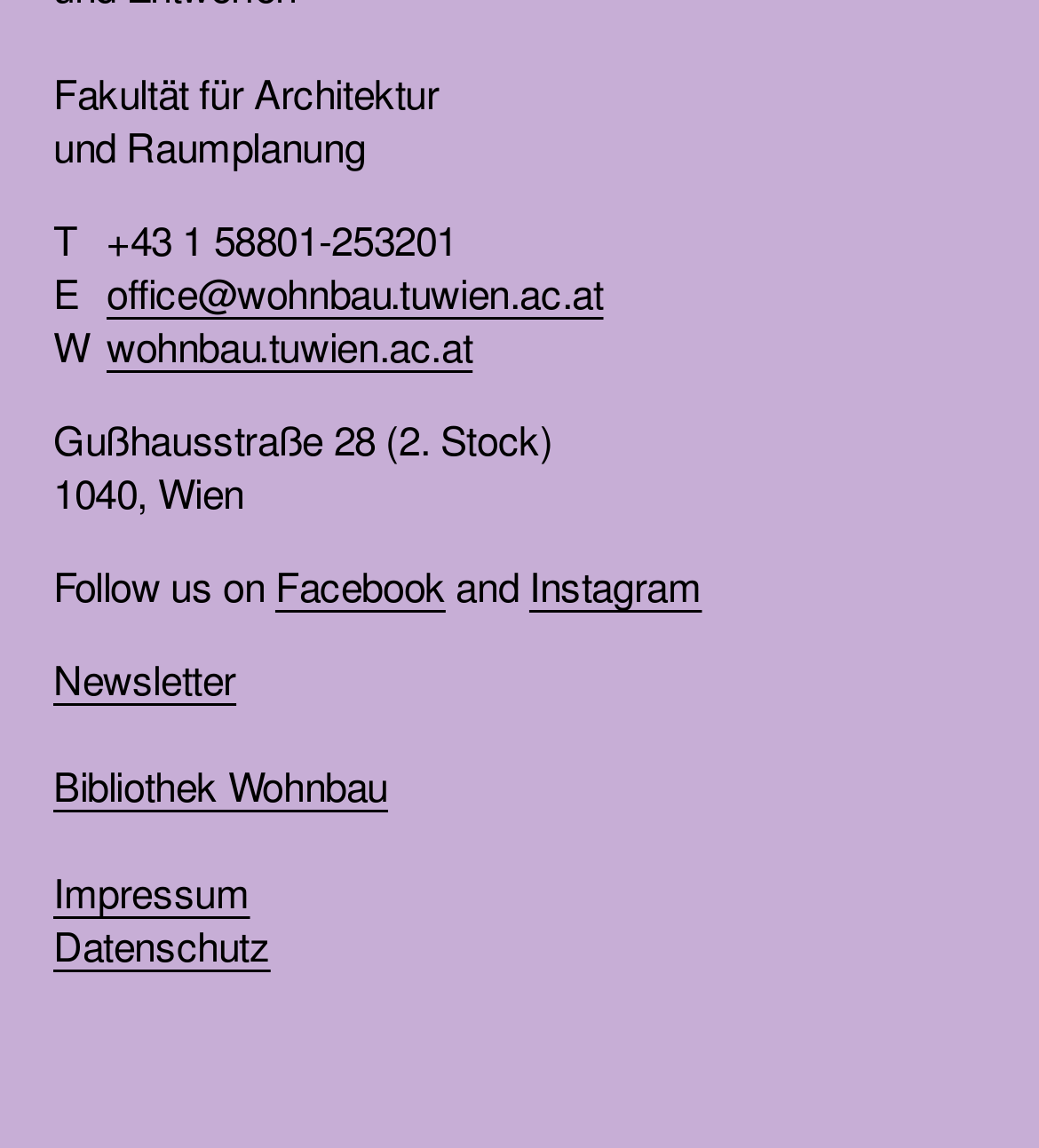How many links are there in the lower section of the webpage?
Give a detailed explanation using the information visible in the image.

The lower section of the webpage has four links: Newsletter, Bibliothek Wohnbau, Impressum, and Datenschutz. These links can be found at the bottom of the webpage.